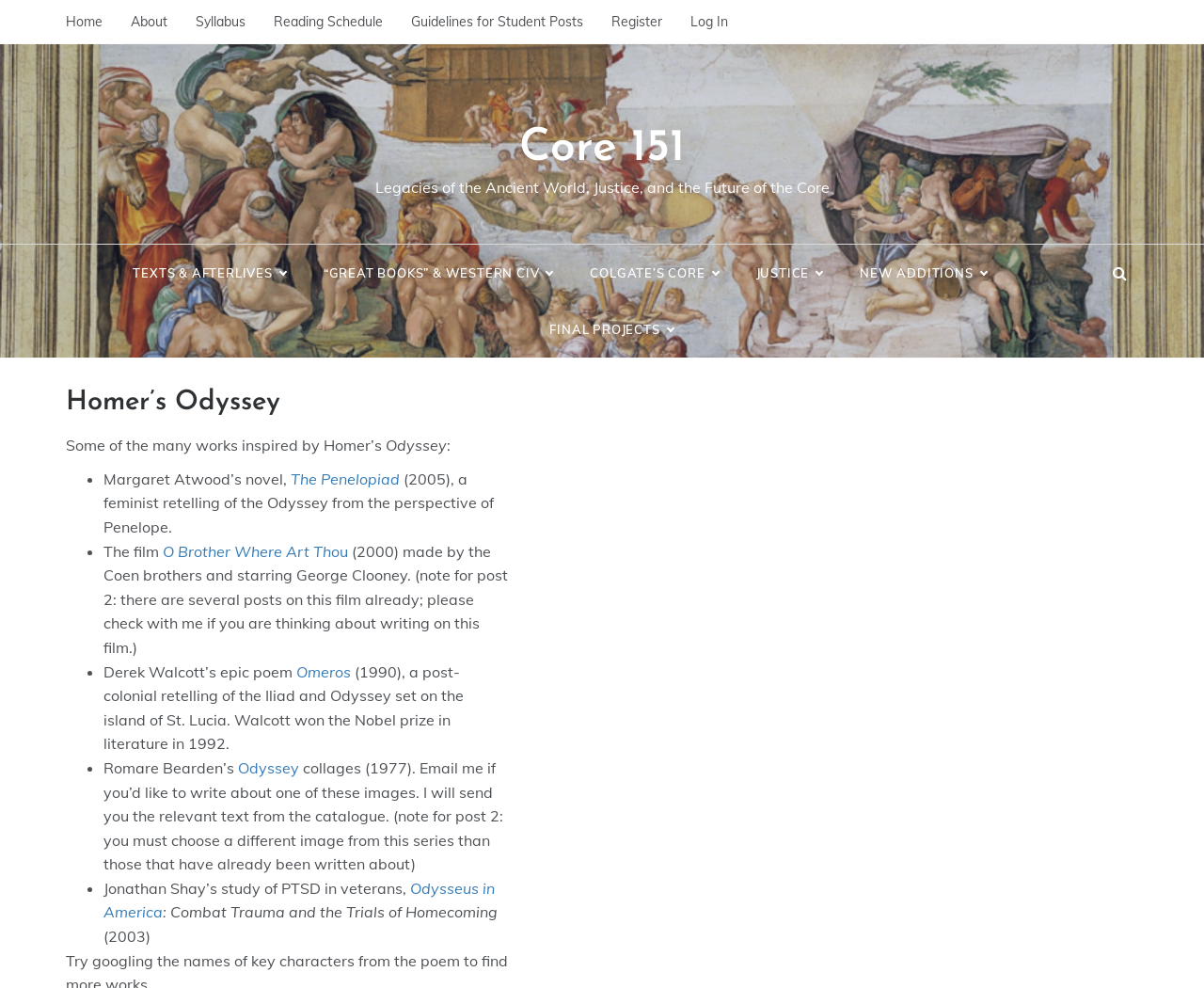Provide a short answer to the following question with just one word or phrase: What is the theme of the webpage?

Homer's Odyssey